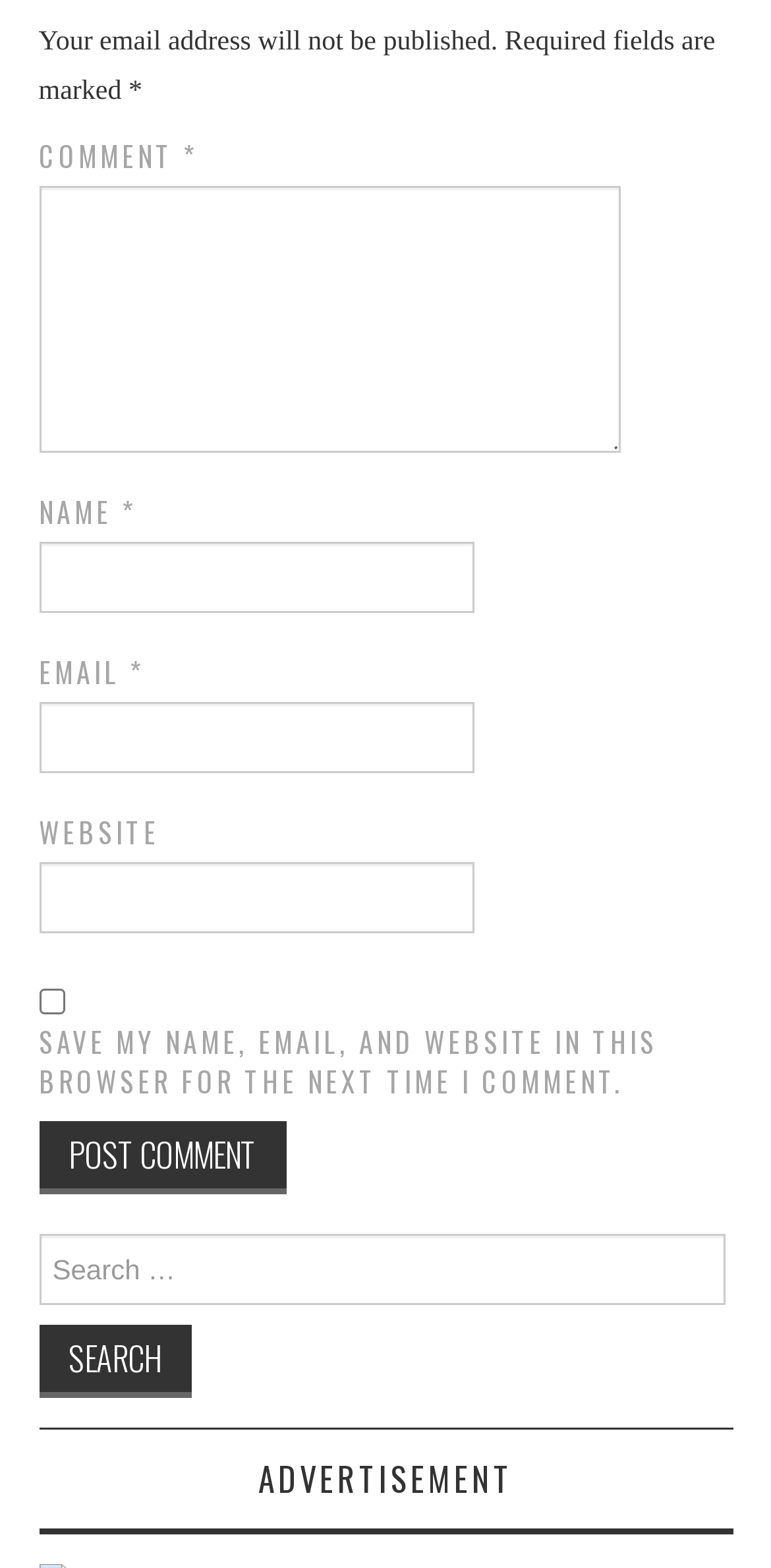Find the bounding box coordinates of the element you need to click on to perform this action: 'Enter your comment'. The coordinates should be represented by four float values between 0 and 1, in the format [left, top, right, bottom].

[0.05, 0.119, 0.806, 0.289]